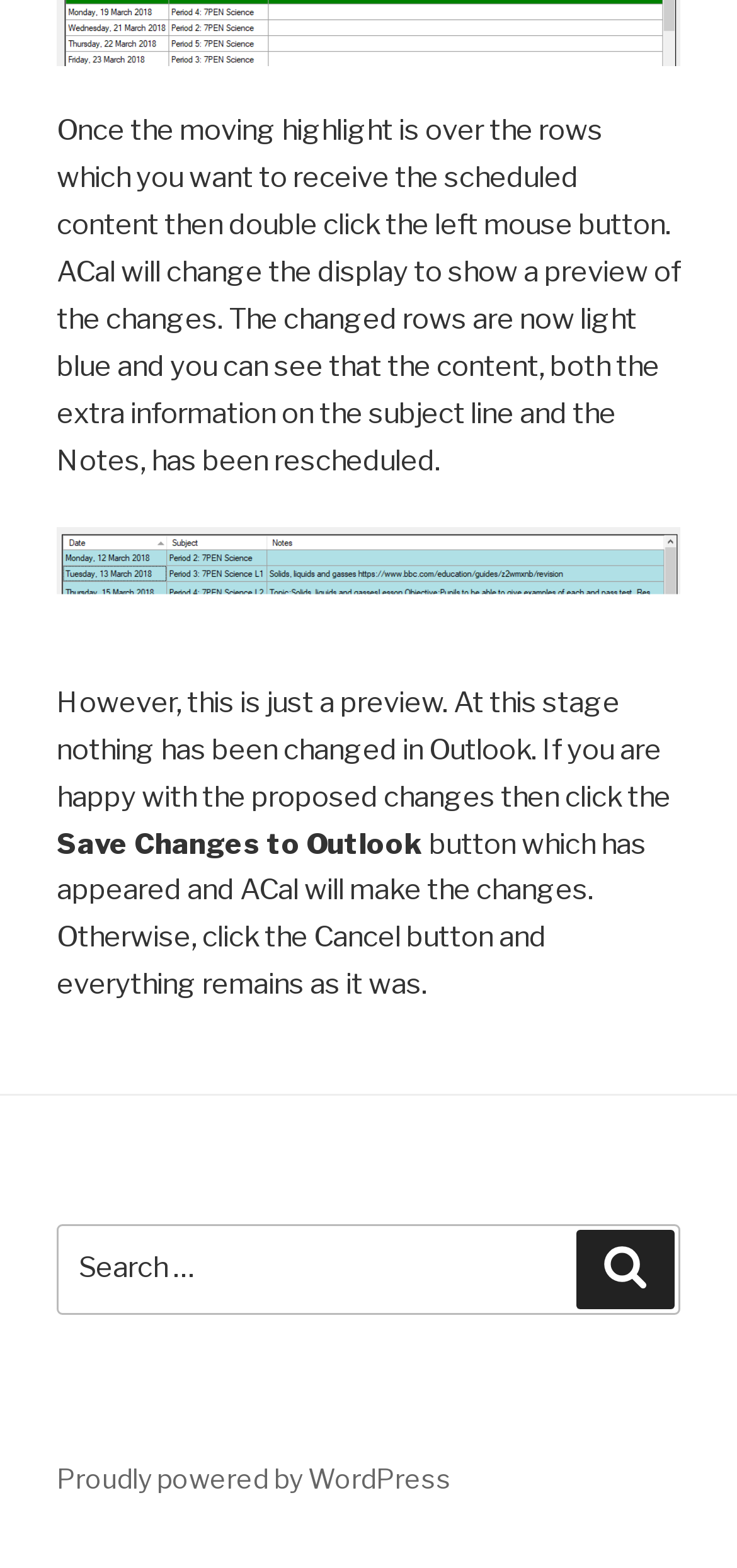What is the purpose of the 'Save Changes to Outlook' button?
Kindly give a detailed and elaborate answer to the question.

The 'Save Changes to Outlook' button is used to apply the changes made to the scheduled content in Outlook. This is evident from the text preceding the button, which states that if the user is happy with the proposed changes, they should click this button to make the changes.